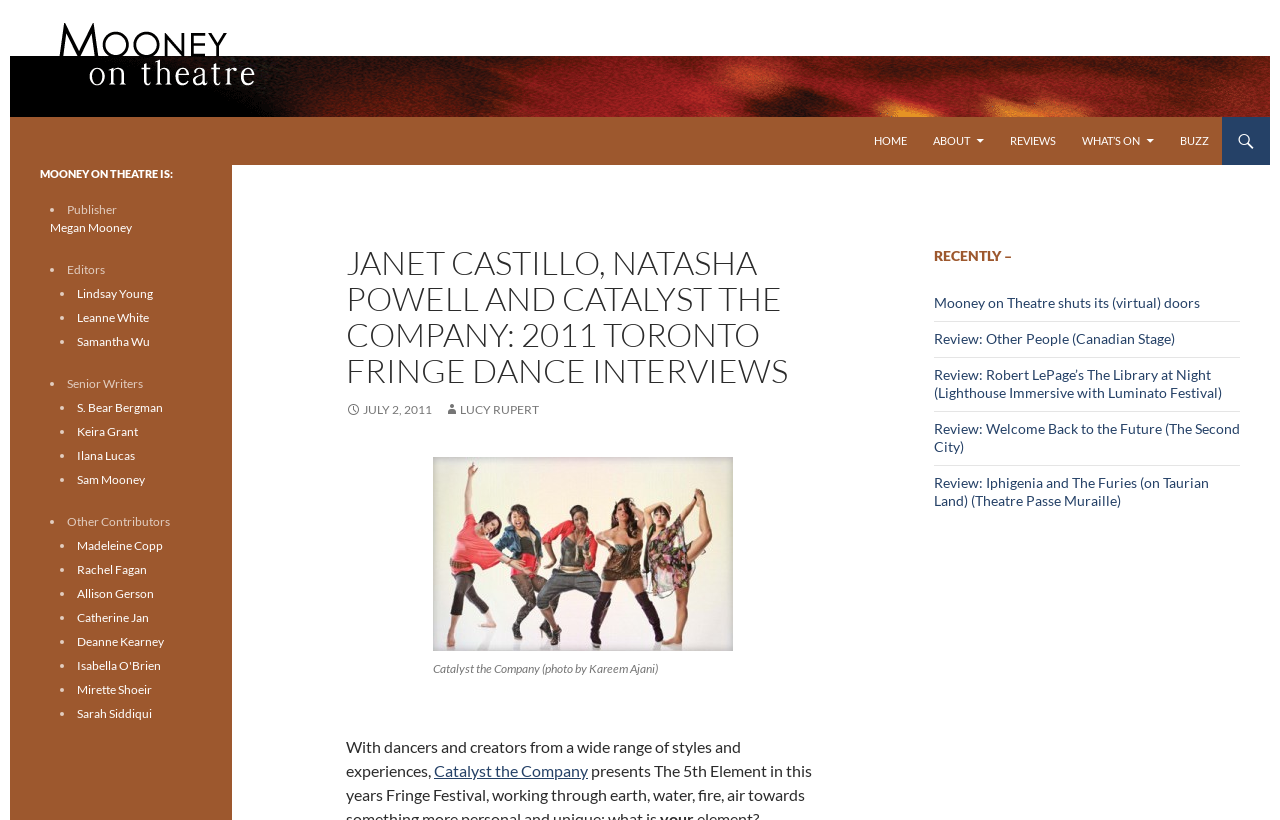Locate the bounding box coordinates of the clickable part needed for the task: "Check the recently published articles".

[0.73, 0.289, 0.969, 0.327]